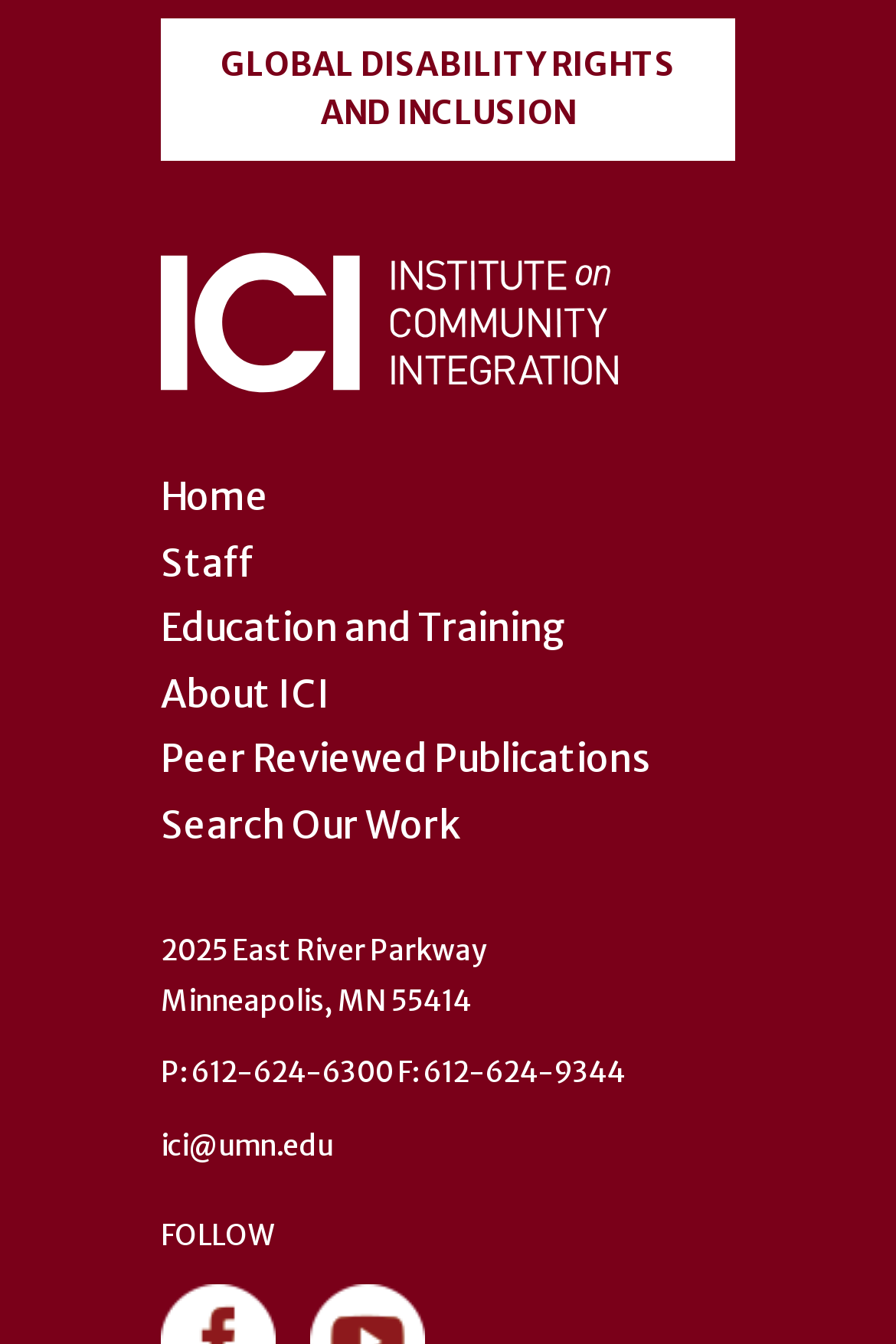Look at the image and write a detailed answer to the question: 
What is the name of the institute?

The name of the institute can be found in the heading element at the top of the page, which reads 'Institute on Community Integration'. This is also the text of the link and image elements that are nested within the heading element.